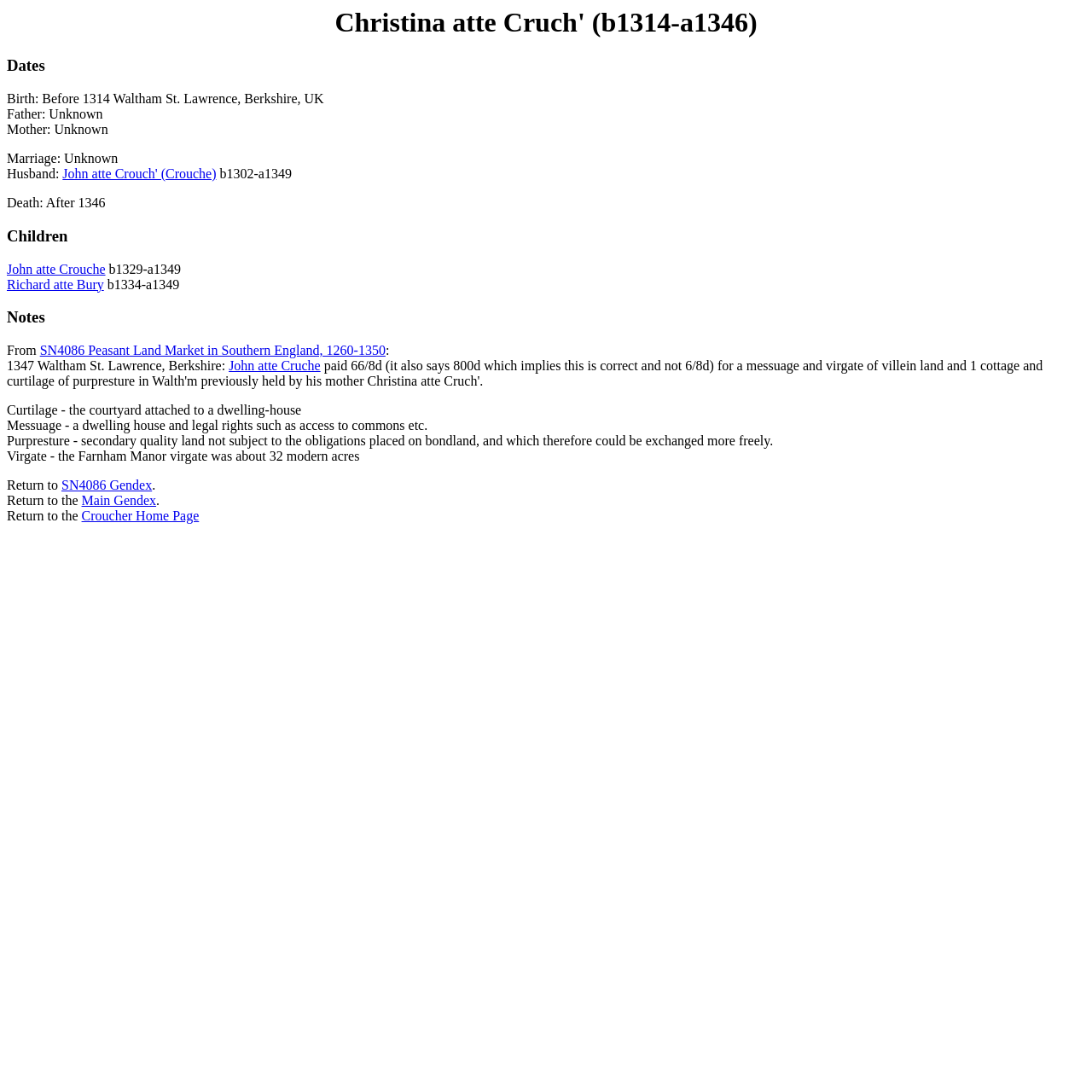Please identify the bounding box coordinates of the element that needs to be clicked to perform the following instruction: "Read notes about Peasant Land Market in Southern England".

[0.036, 0.314, 0.353, 0.327]